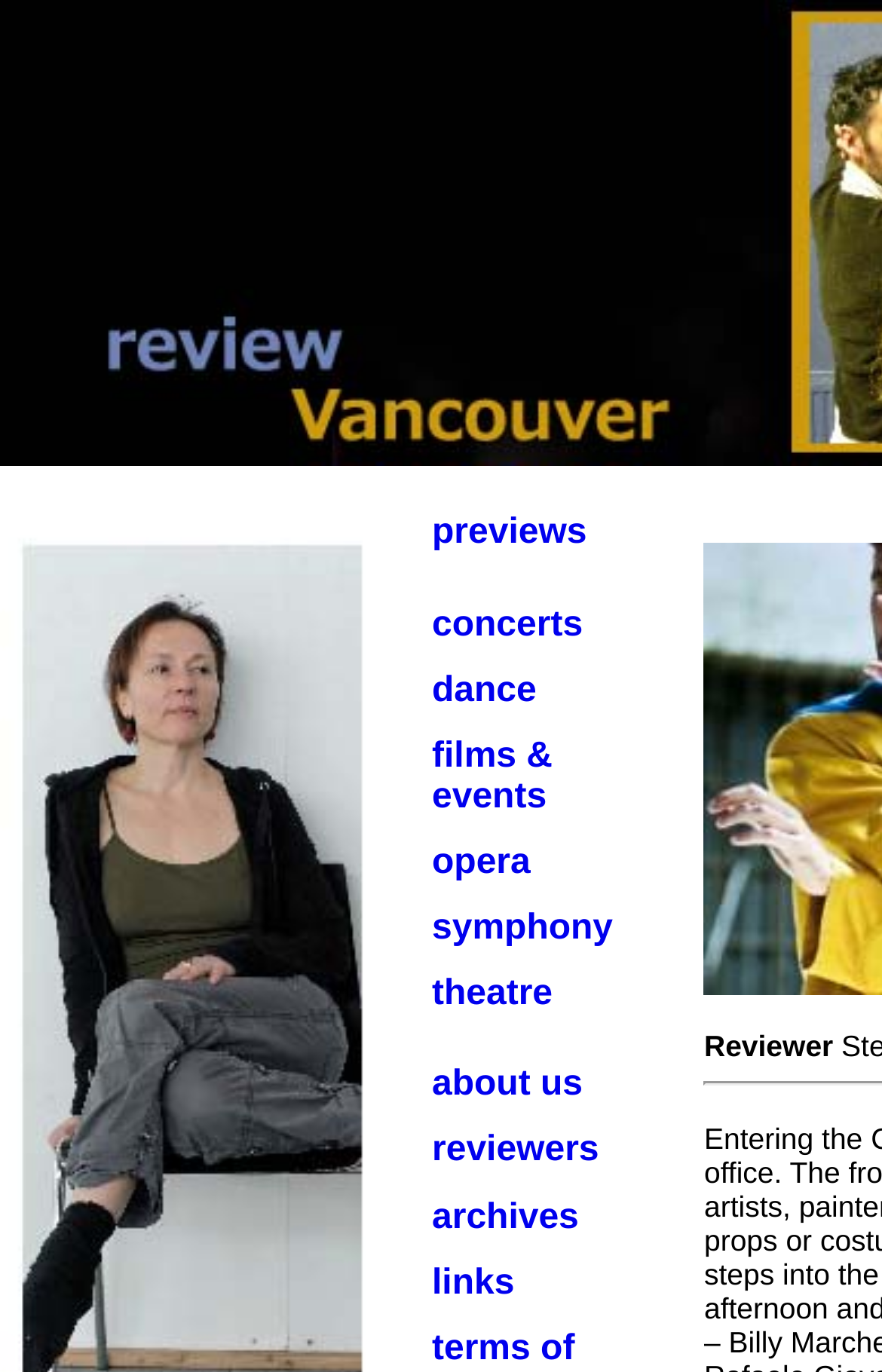Locate the bounding box coordinates of the element to click to perform the following action: 'view dance performances'. The coordinates should be given as four float values between 0 and 1, in the form of [left, top, right, bottom].

[0.49, 0.49, 0.608, 0.518]